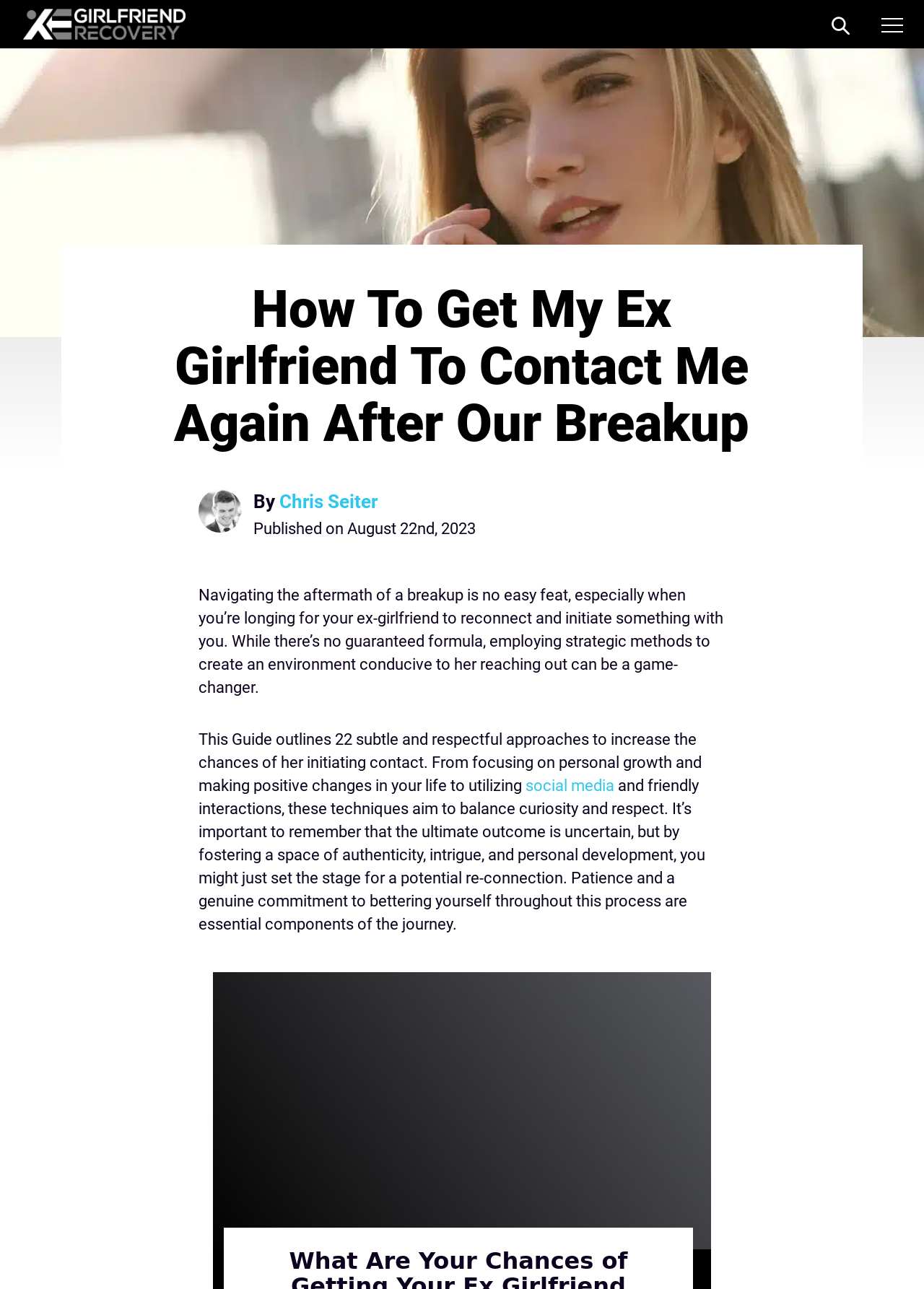Respond to the following query with just one word or a short phrase: 
What is the author's name?

Chris Seiter